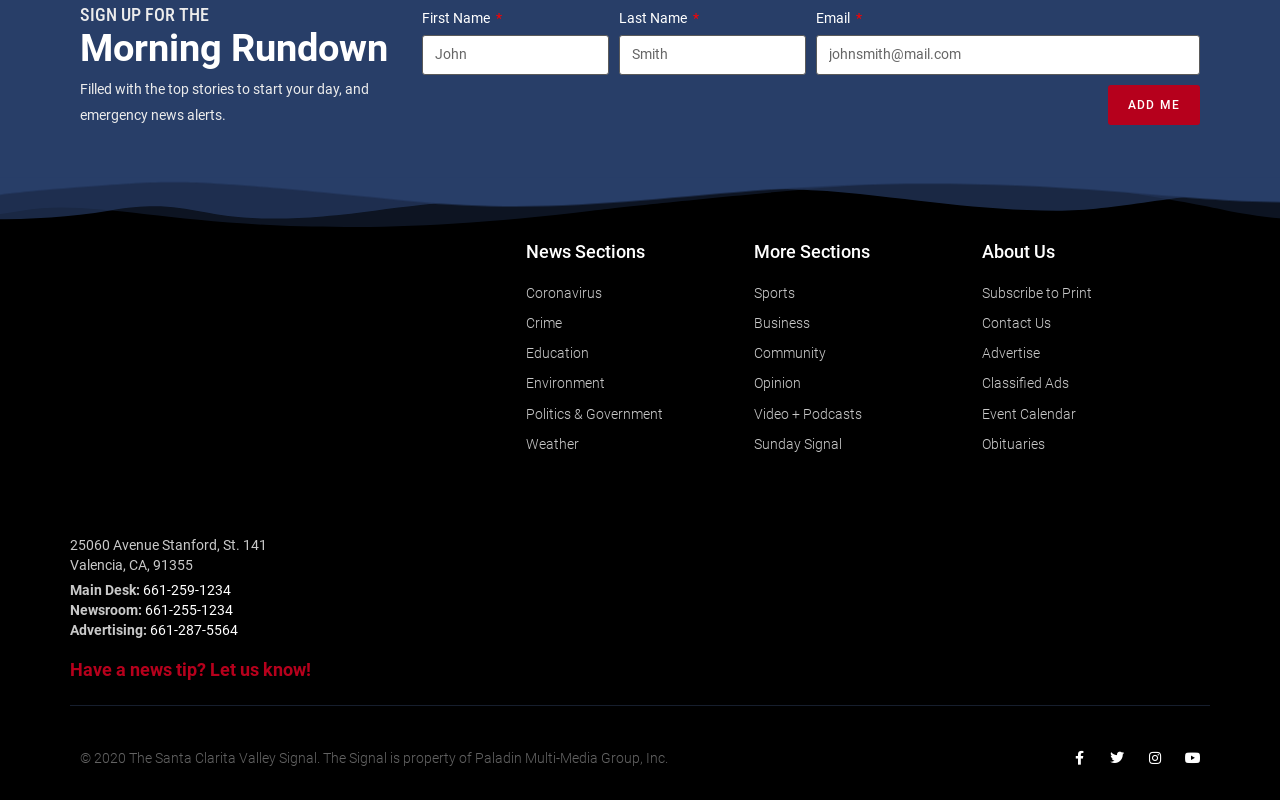Please provide a one-word or short phrase answer to the question:
What are the different news sections available?

Coronavirus, Crime, Education, etc.